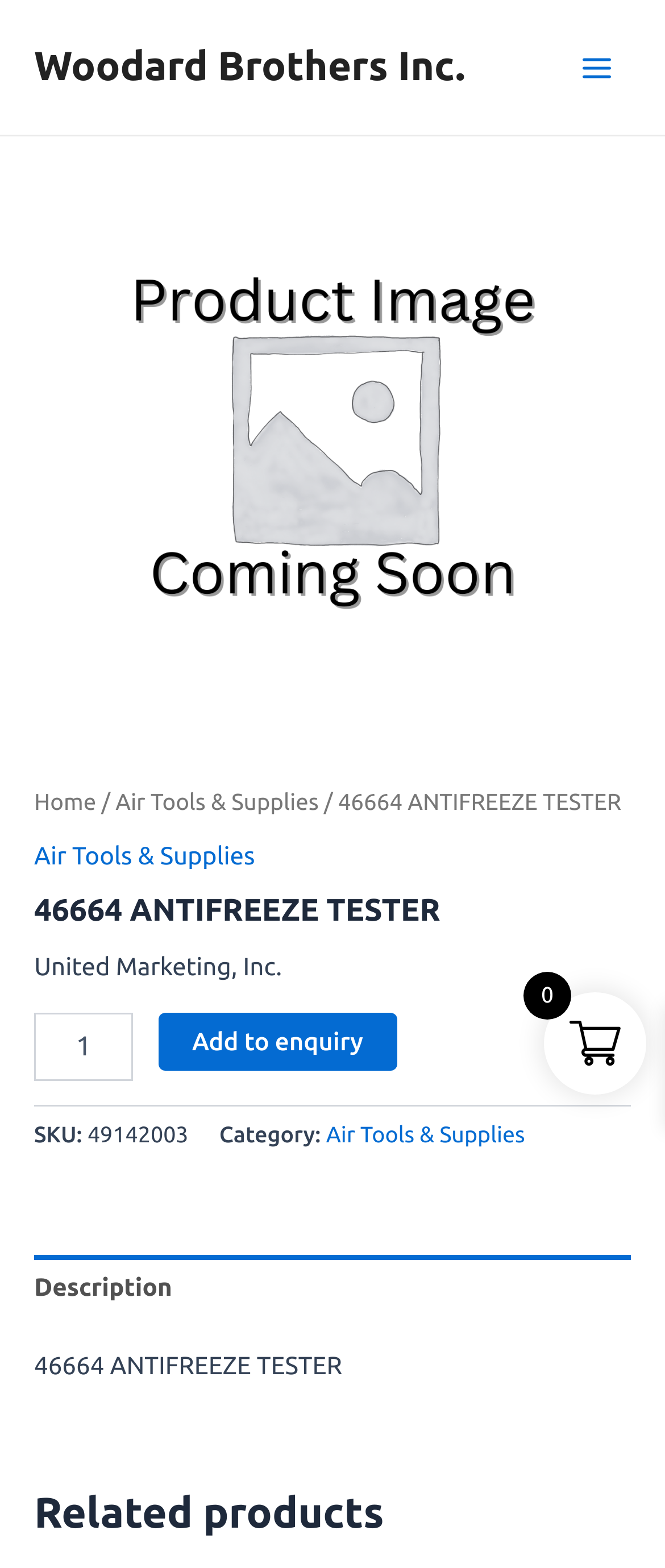Determine the bounding box coordinates for the UI element matching this description: "Add to enquiry".

[0.238, 0.645, 0.597, 0.683]